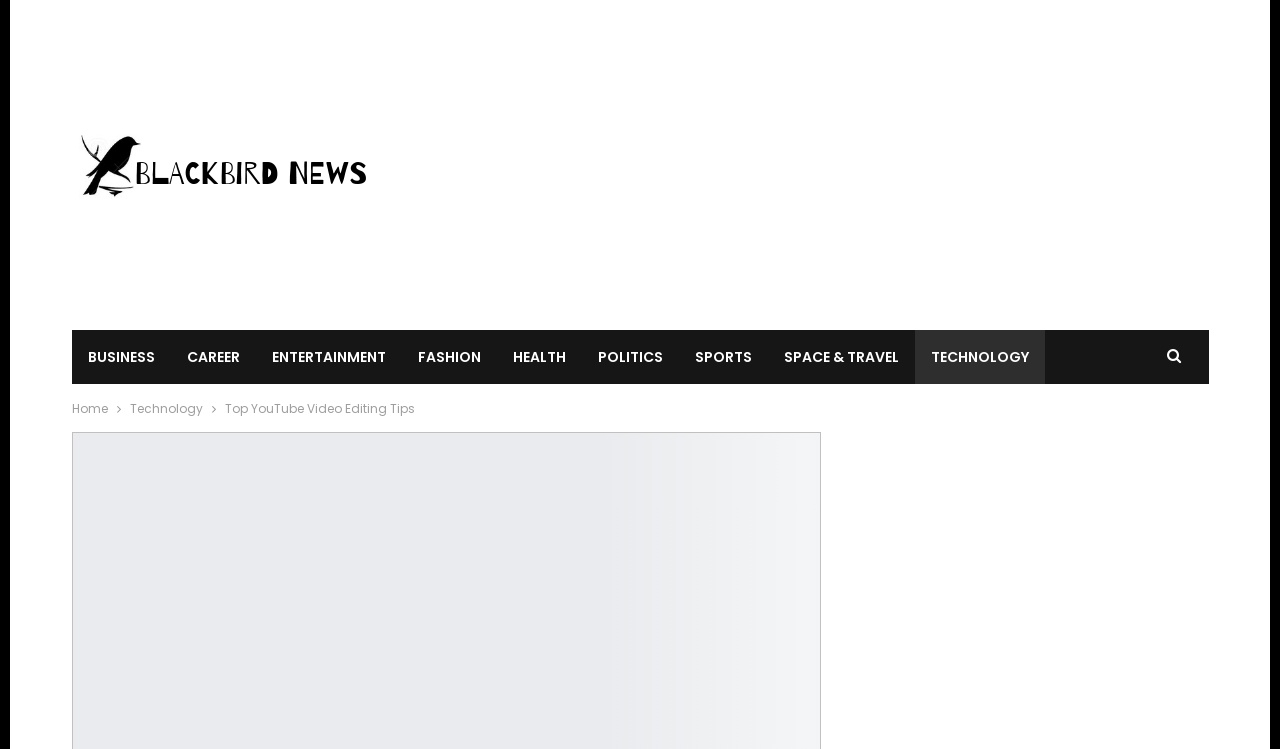From the screenshot, find the bounding box of the UI element matching this description: "Blackbird News - Trending Personalities". Supply the bounding box coordinates in the form [left, top, right, bottom], each a float between 0 and 1.

[0.056, 0.169, 0.29, 0.263]